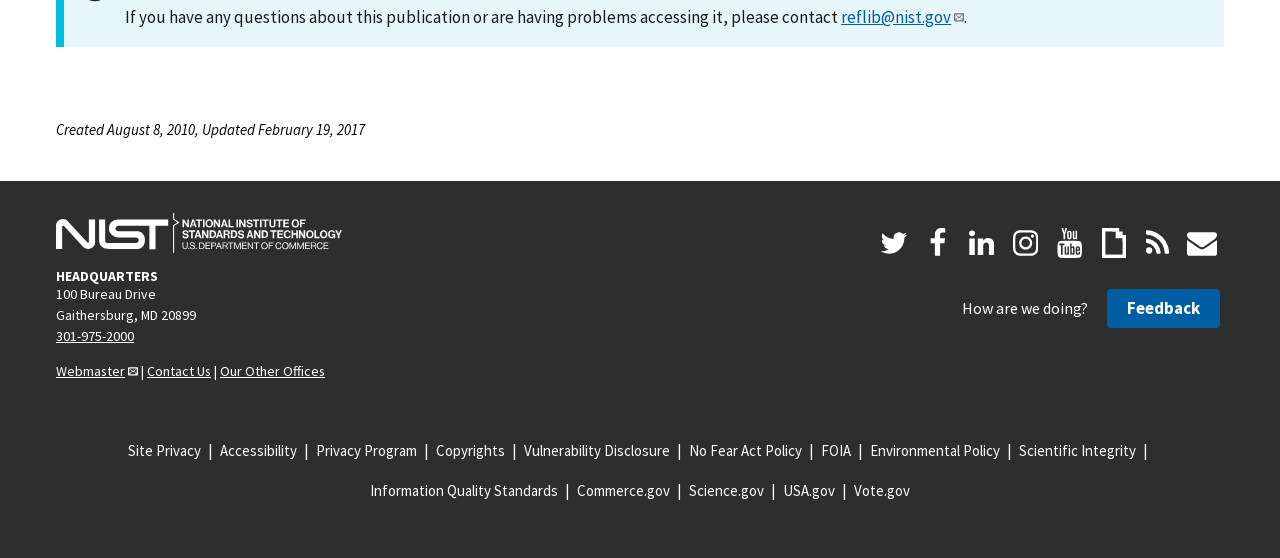Locate the UI element described by parent_node: 简体 title="Link to NDM" and provide its bounding box coordinates. Use the format (top-left x, top-left y, bottom-right x, bottom-right y) with all values as floating point numbers between 0 and 1.

None